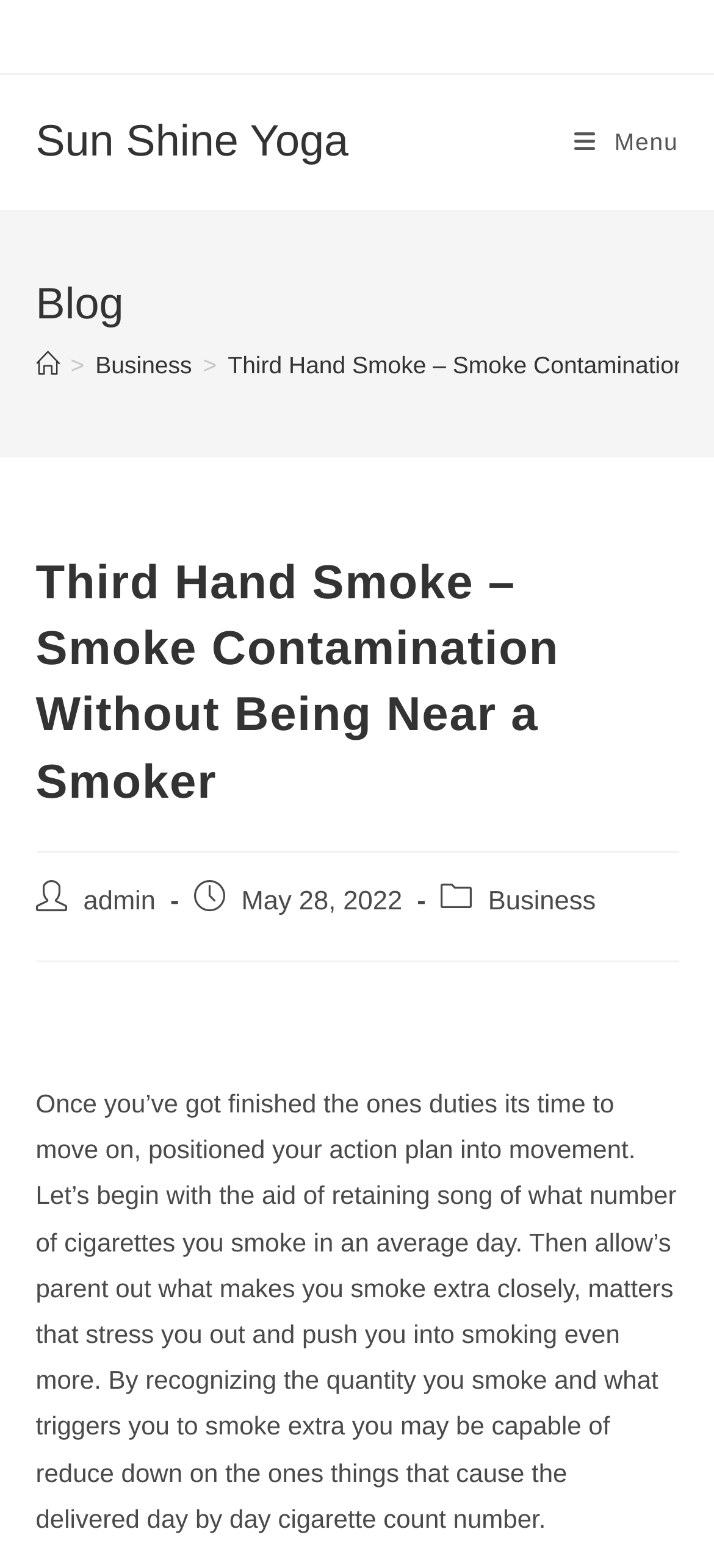Please respond to the question with a concise word or phrase:
What is the topic of the blog post?

Third Hand Smoke